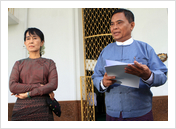Refer to the image and provide an in-depth answer to the question:
Who is the relations minister in the image?

The caption explicitly states that U Aung Kyi is the relations minister, as it mentions 'U Aung Kyi, the relations minister'.